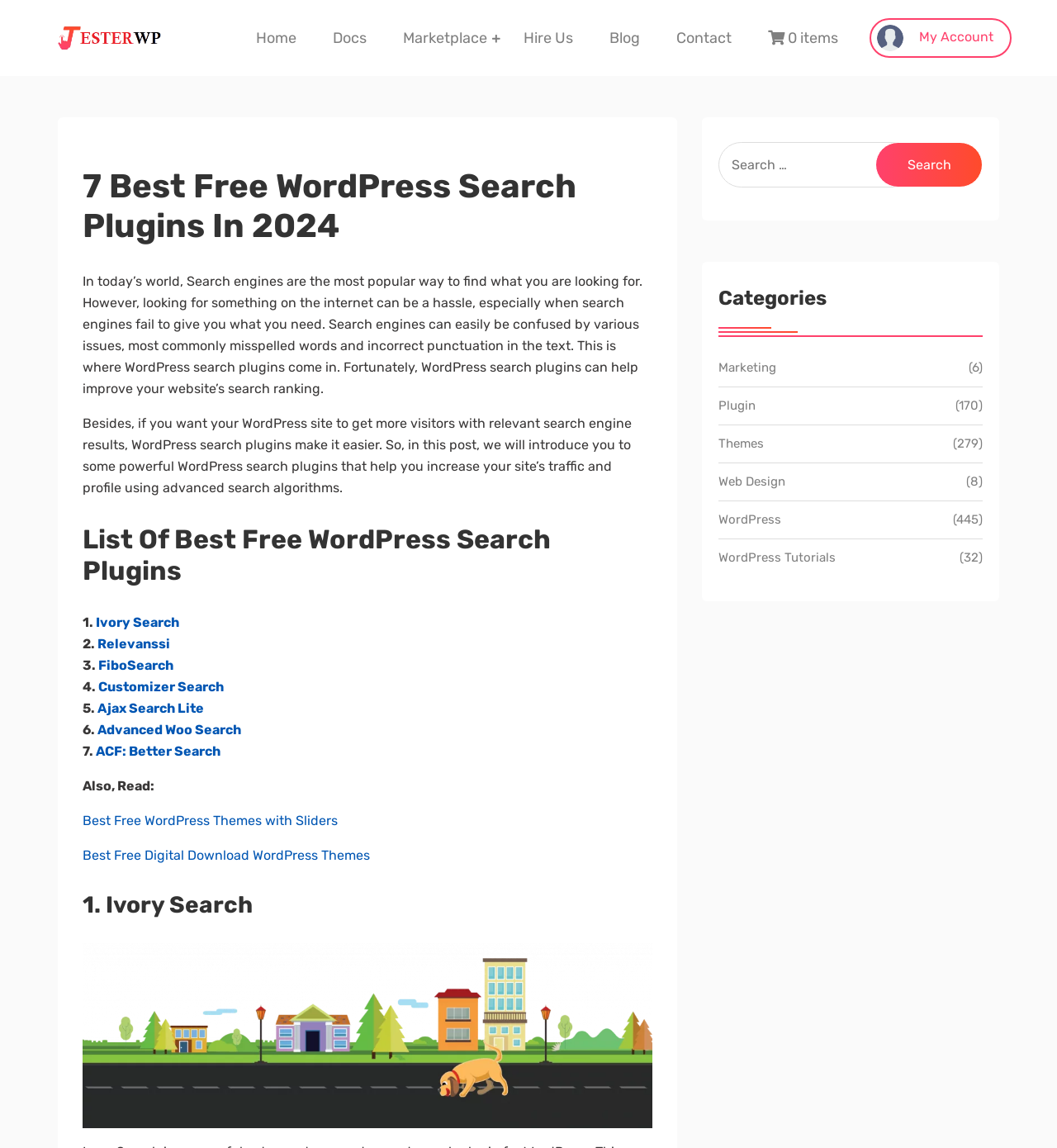Create a full and detailed caption for the entire webpage.

This webpage is about the 7 best free WordPress search plugins in 2024. At the top, there is a navigation menu with links to "Home", "Docs", "Marketplace", "Hire Us", "Blog", "Contact", and a shopping cart icon with "0 items". Below the navigation menu, there is a heading that reads "7 Best Free WordPress Search Plugins In 2024" accompanied by an image.

The main content of the webpage is divided into two sections. The first section explains the importance of search engines and how WordPress search plugins can improve a website's search ranking. The second section lists the 7 best free WordPress search plugins, each with a brief description and a link to the plugin.

On the right side of the webpage, there is a search bar with a search box and a "Search" button. Below the search bar, there are categories listed, including "Marketing", "Plugin", "Themes", "Web Design", "WordPress", and "WordPress Tutorials", each with a link and the number of related articles in parentheses.

At the bottom of the webpage, there are additional links to related articles, including "Best Free WordPress Themes with Sliders" and "Best Free Digital Download WordPress Themes".